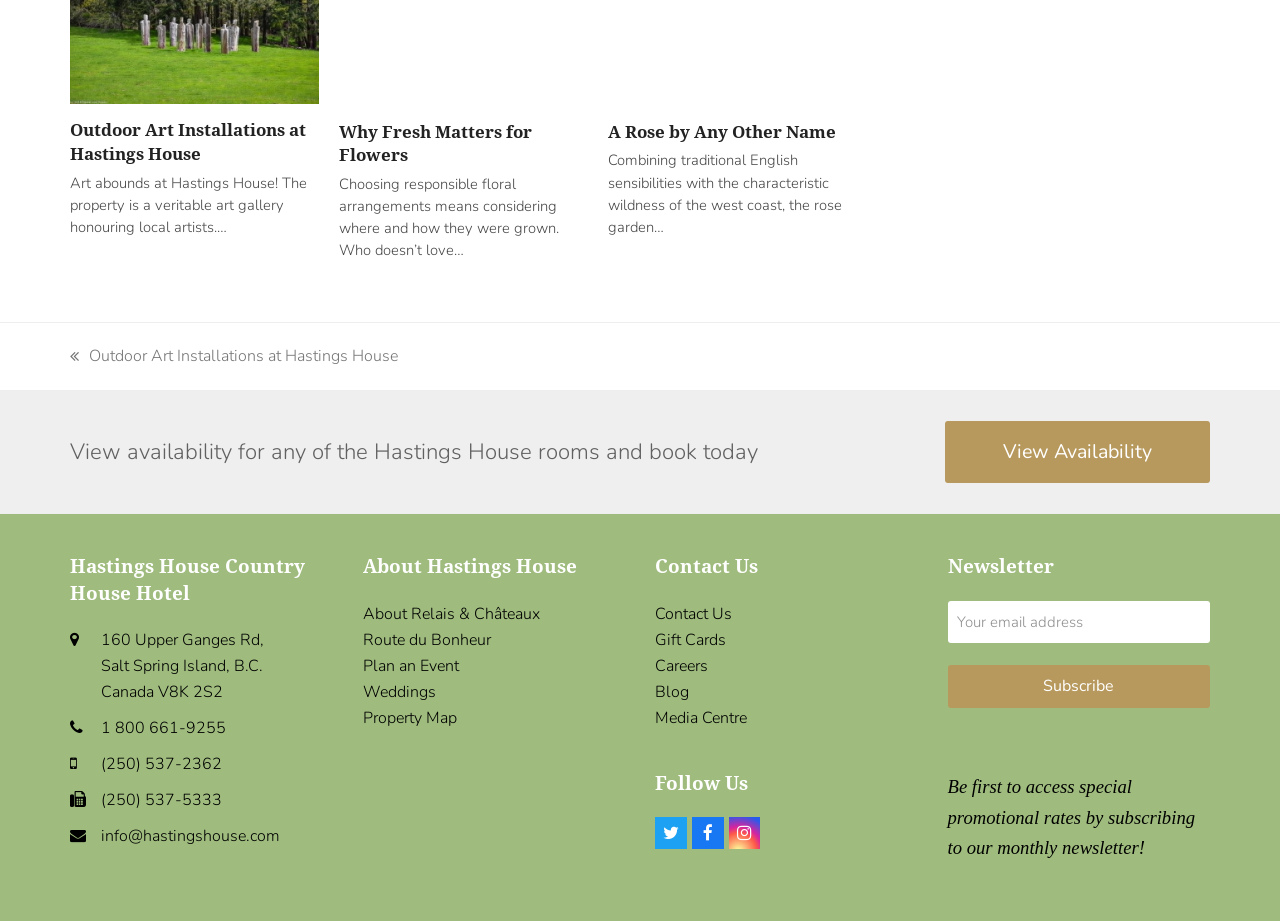What is the purpose of the 'View Availability' button?
Using the visual information, reply with a single word or short phrase.

To book a room